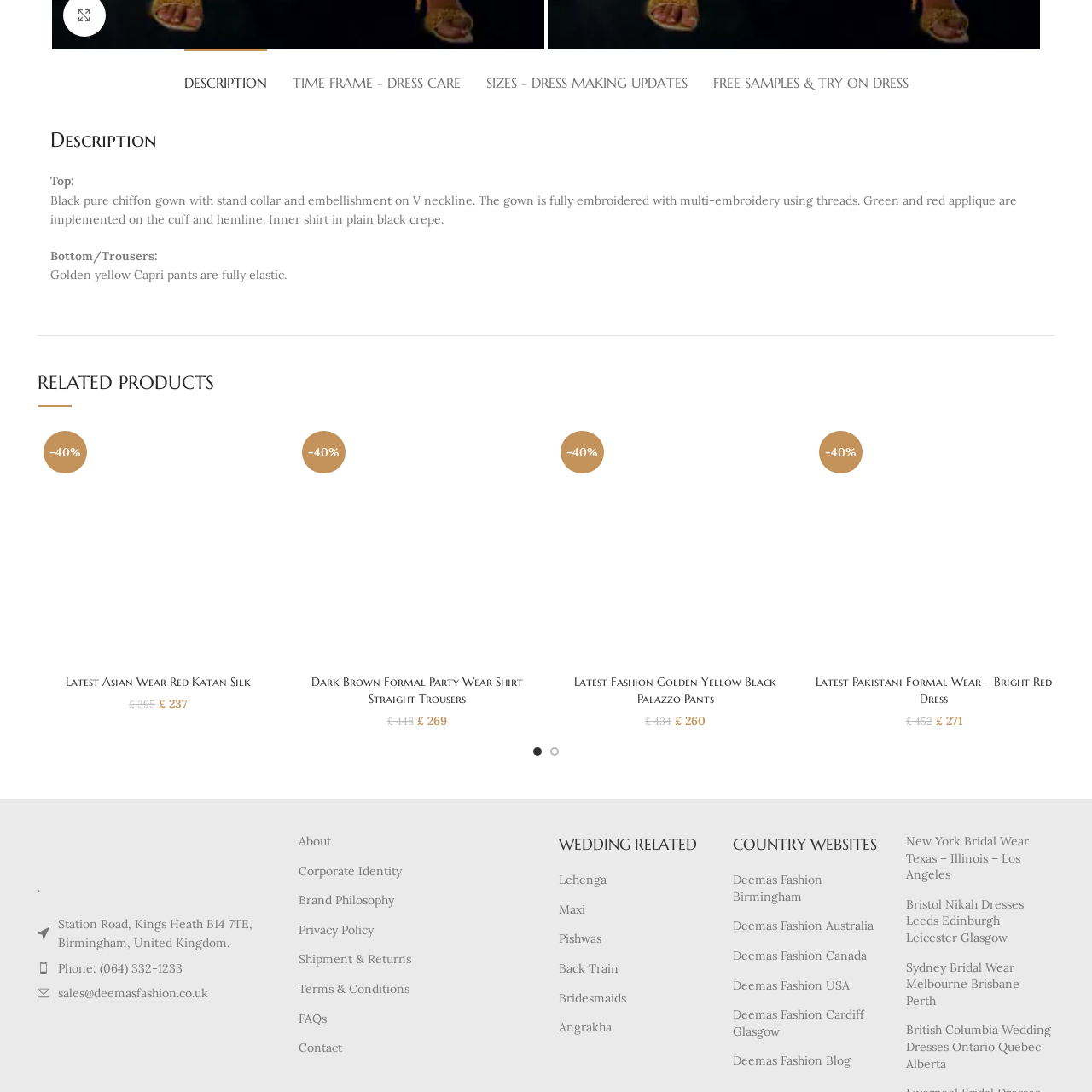What industry does Deemas Fashion operate in?
Analyze the image within the red frame and provide a concise answer using only one word or a short phrase.

Fashion